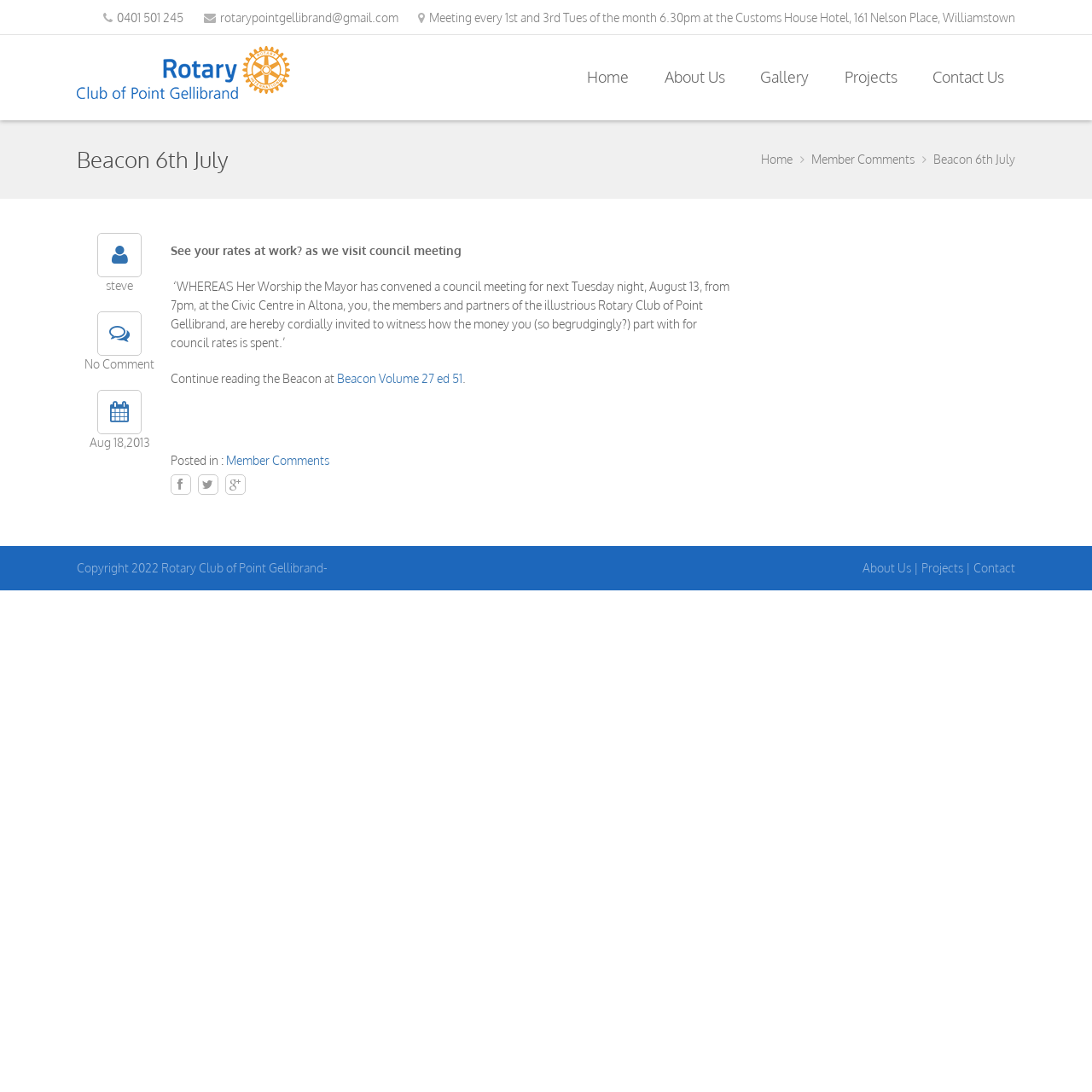Can you extract the primary headline text from the webpage?

Beacon 6th July